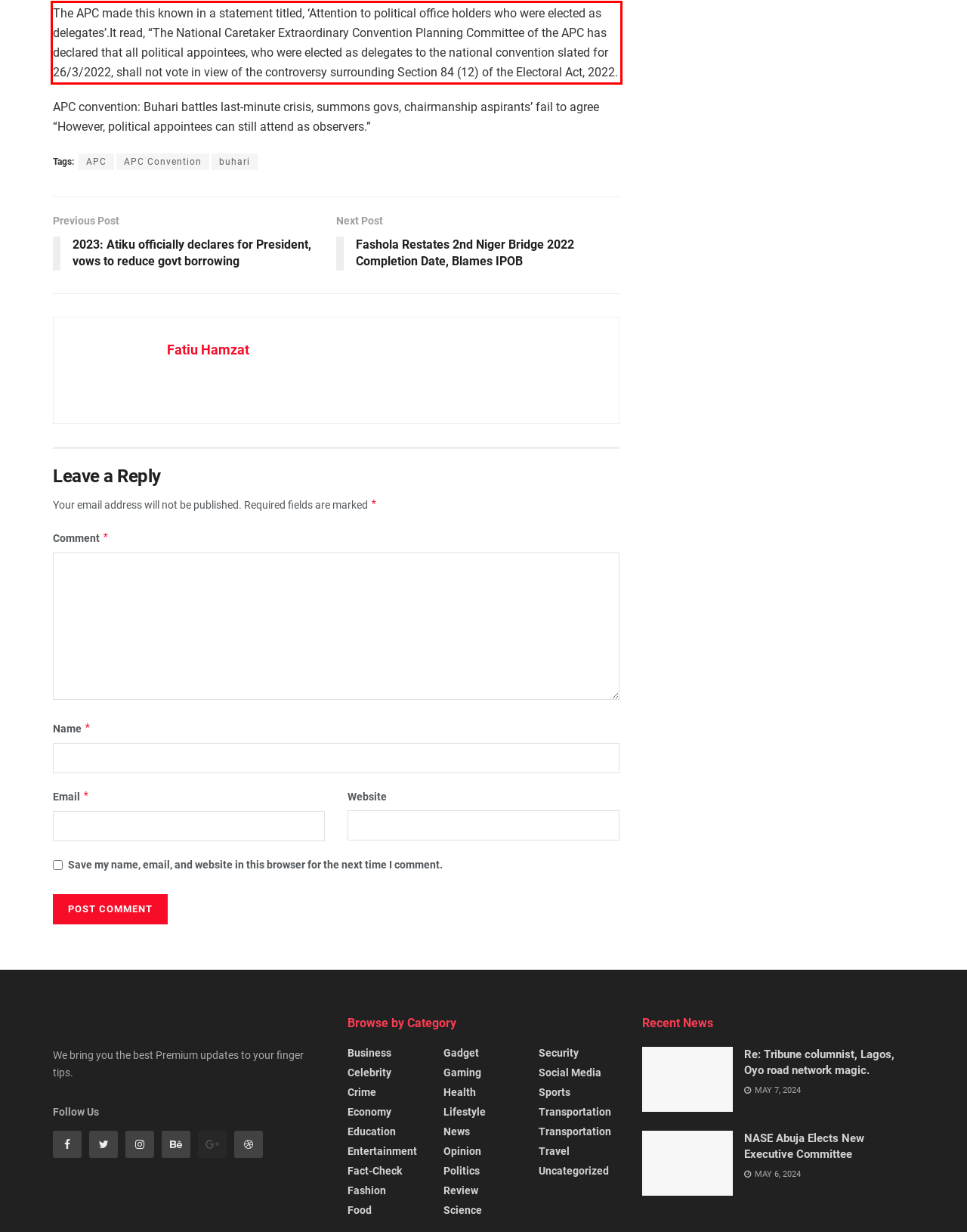Examine the webpage screenshot and use OCR to recognize and output the text within the red bounding box.

The APC made this known in a statement titled, ‘Attention to political office holders who were elected as delegates’.It read, “The National Caretaker Extraordinary Convention Planning Committee of the APC has declared that all political appointees, who were elected as delegates to the national convention slated for 26/3/2022, shall not vote in view of the controversy surrounding Section 84 (12) of the Electoral Act, 2022.